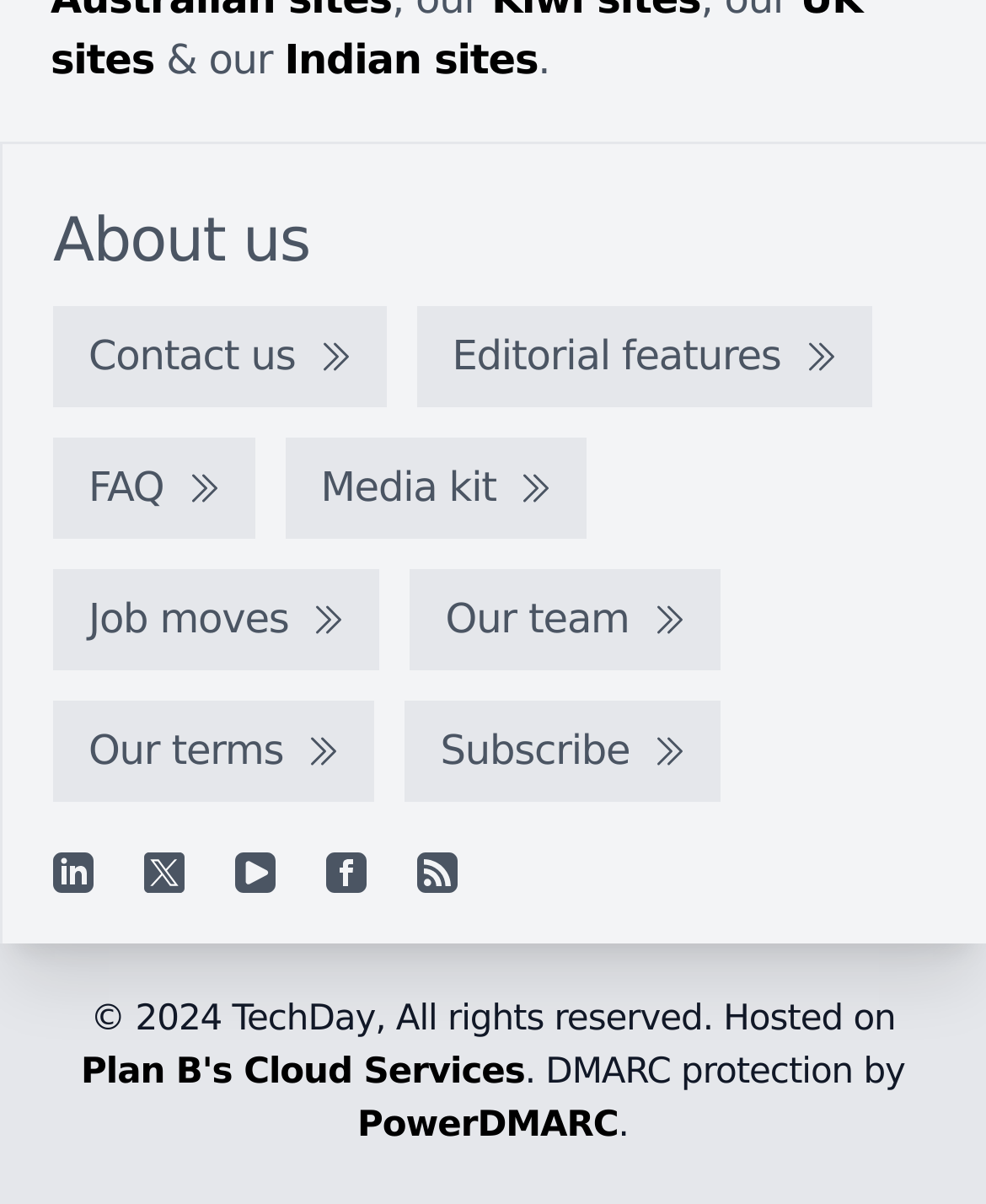Please give a succinct answer to the question in one word or phrase:
What is the last item in the footer section?

PowerDMARC